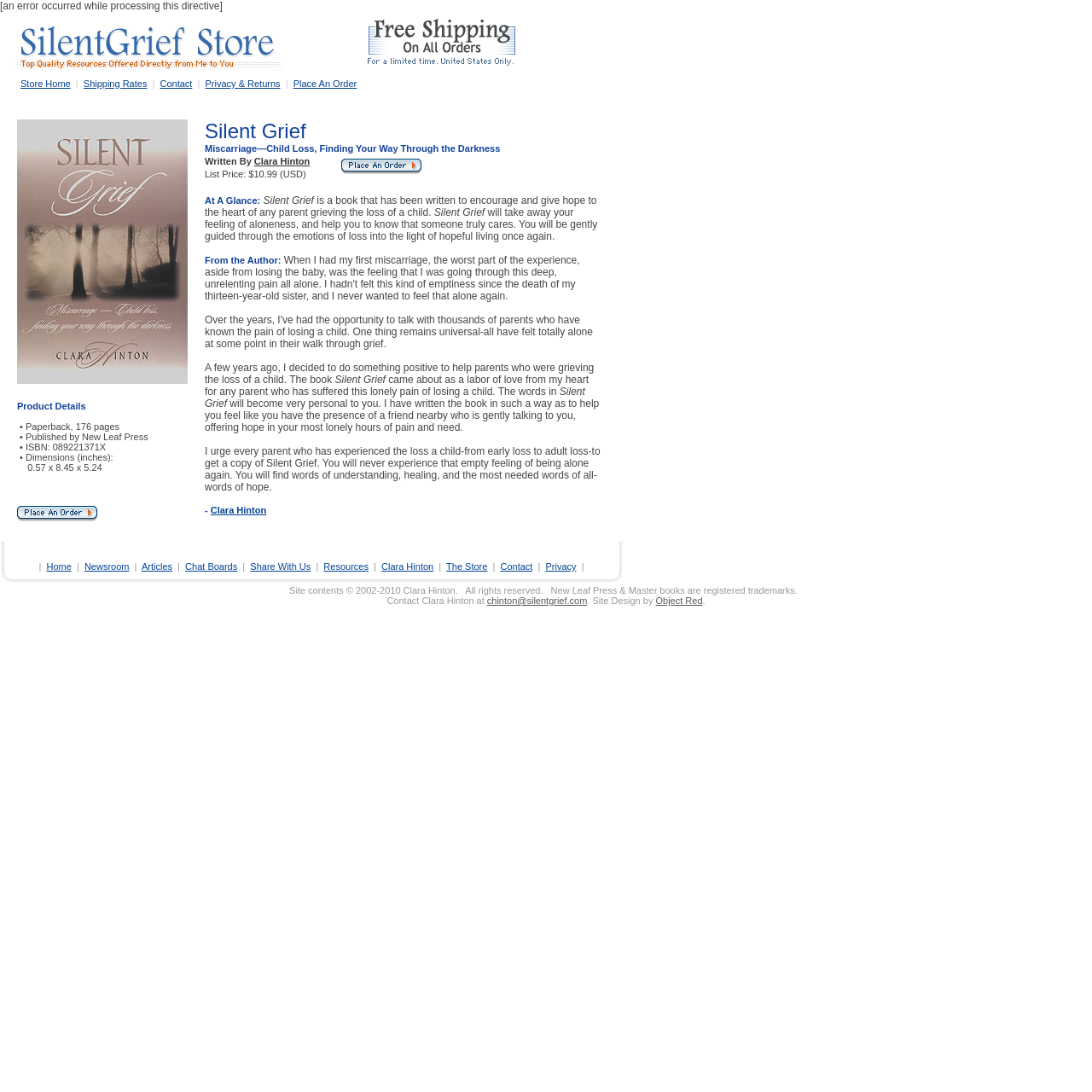Please find the bounding box coordinates of the element that you should click to achieve the following instruction: "Click on SilentGrief Store". The coordinates should be presented as four float numbers between 0 and 1: [left, top, right, bottom].

[0.0, 0.055, 0.267, 0.068]